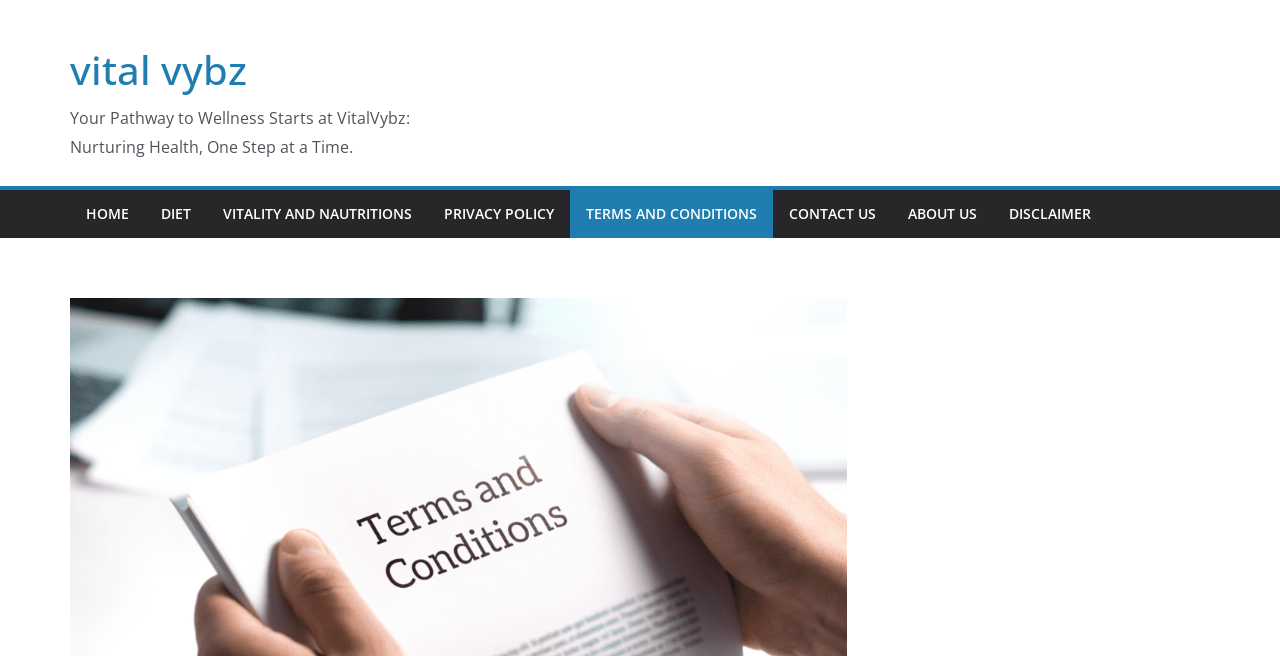Please identify the bounding box coordinates of the element I need to click to follow this instruction: "Learn more about the book".

None